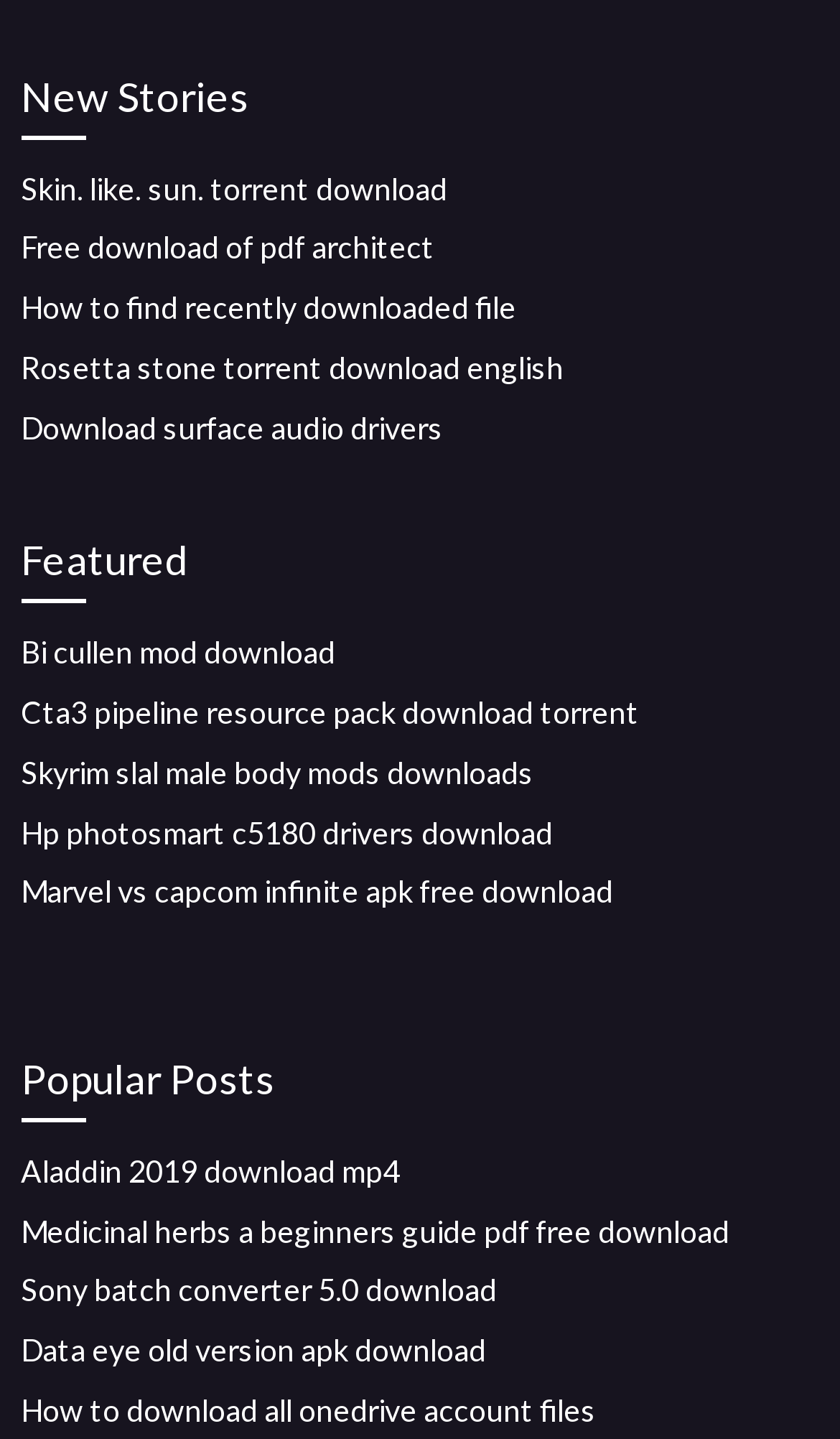Answer the question in a single word or phrase:
What is the topic of the first link under 'New Stories'?

torrent download